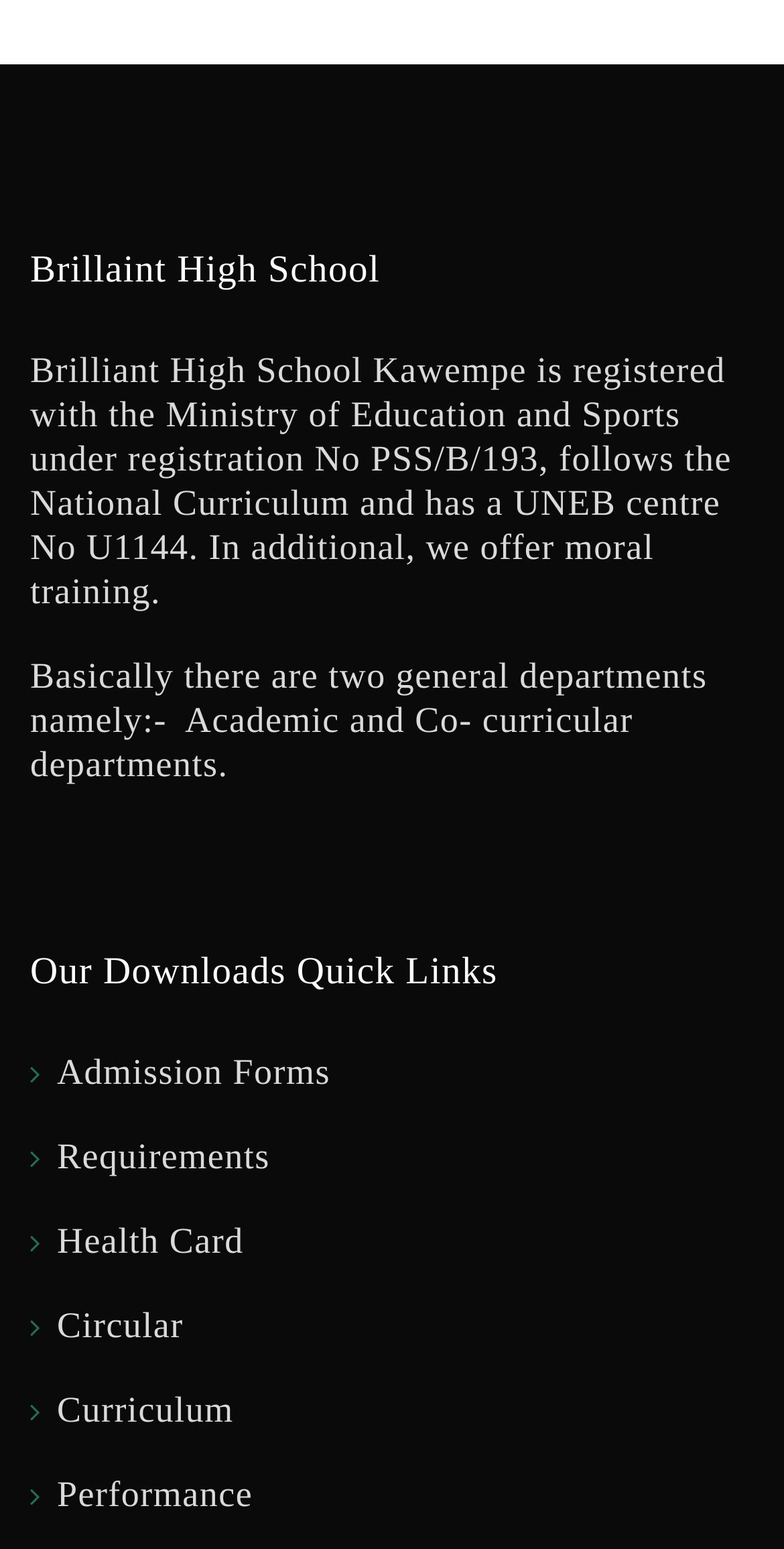Please locate the bounding box coordinates of the region I need to click to follow this instruction: "Read about school requirements".

[0.038, 0.733, 0.344, 0.759]